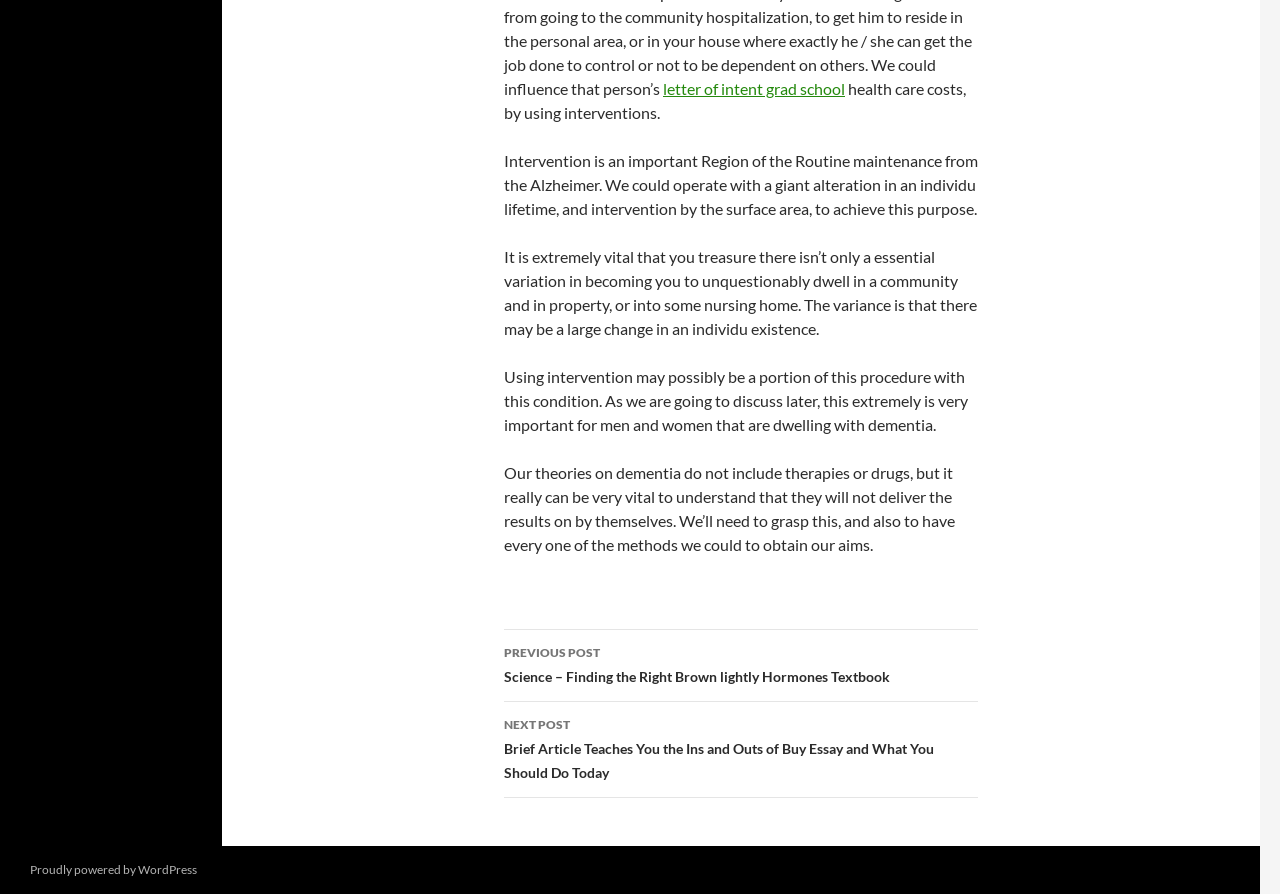What is the main topic of this webpage?
Using the image, elaborate on the answer with as much detail as possible.

Based on the static text elements, it appears that the webpage is discussing dementia, its effects, and the importance of intervention. The text mentions Alzheimer's disease and the need for a giant alteration in an individual's lifetime, which suggests that the webpage is focused on dementia.